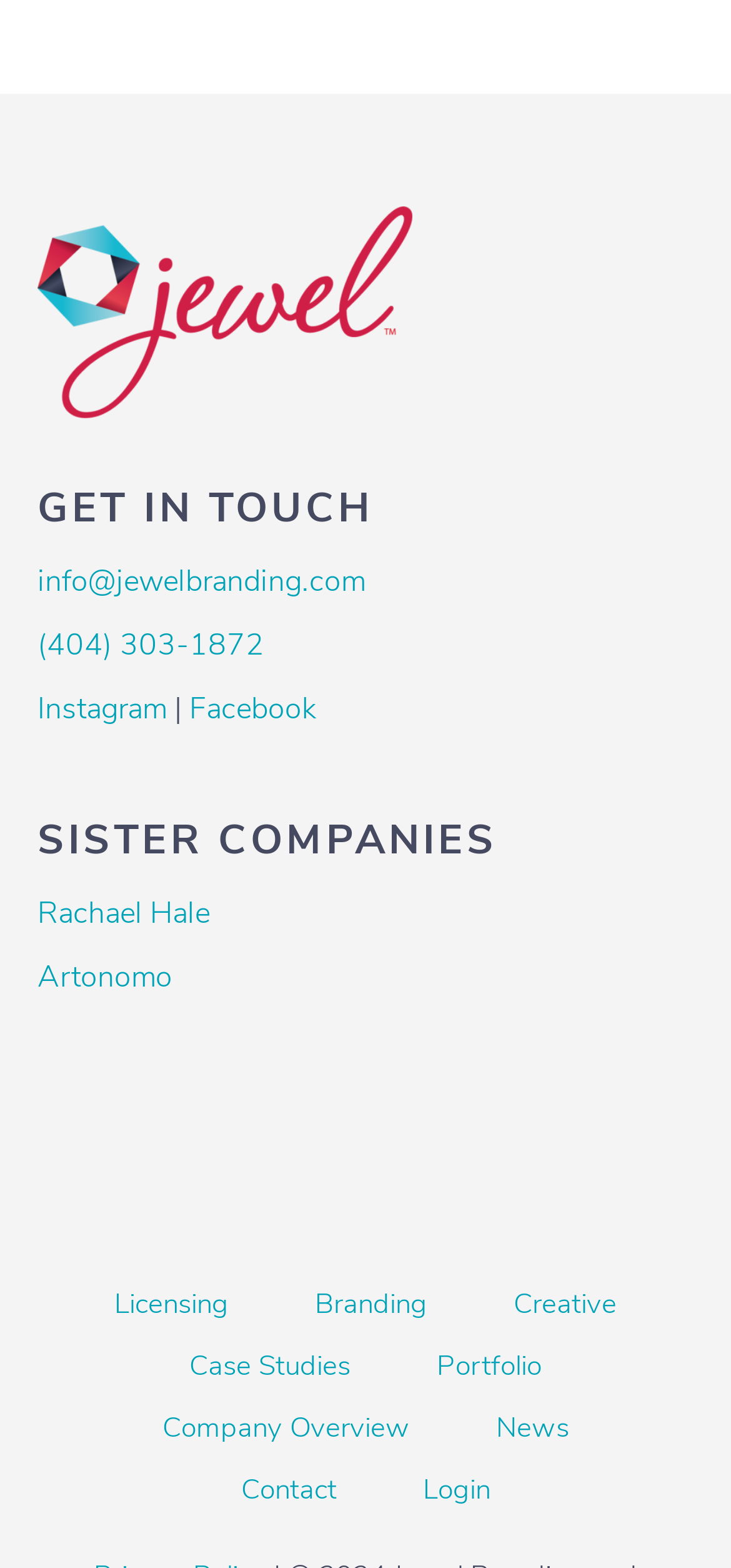Give a concise answer using one word or a phrase to the following question:
How many social media links are there?

2